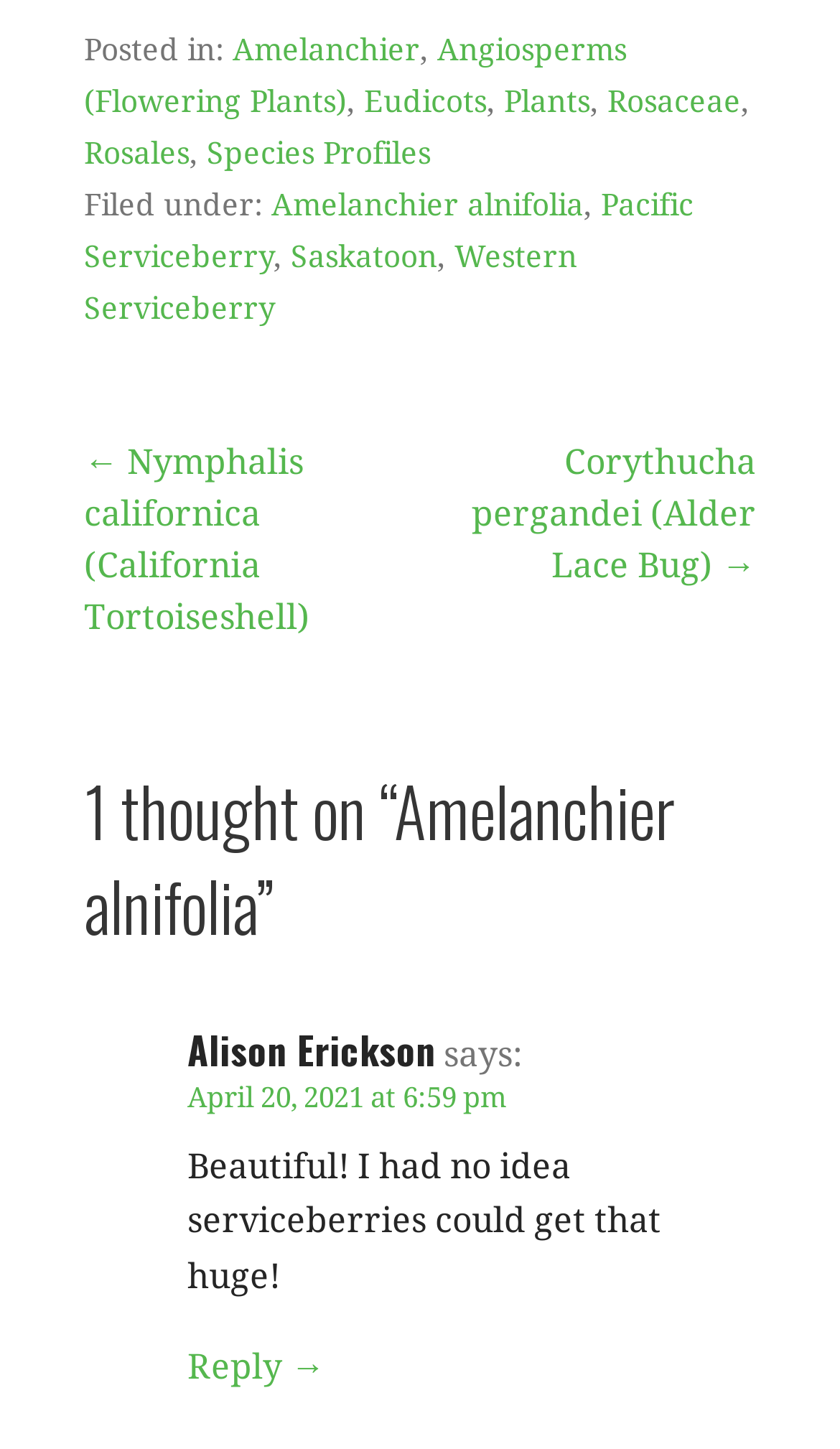Kindly determine the bounding box coordinates for the clickable area to achieve the given instruction: "Click on the link to Species Profiles".

[0.246, 0.094, 0.513, 0.118]